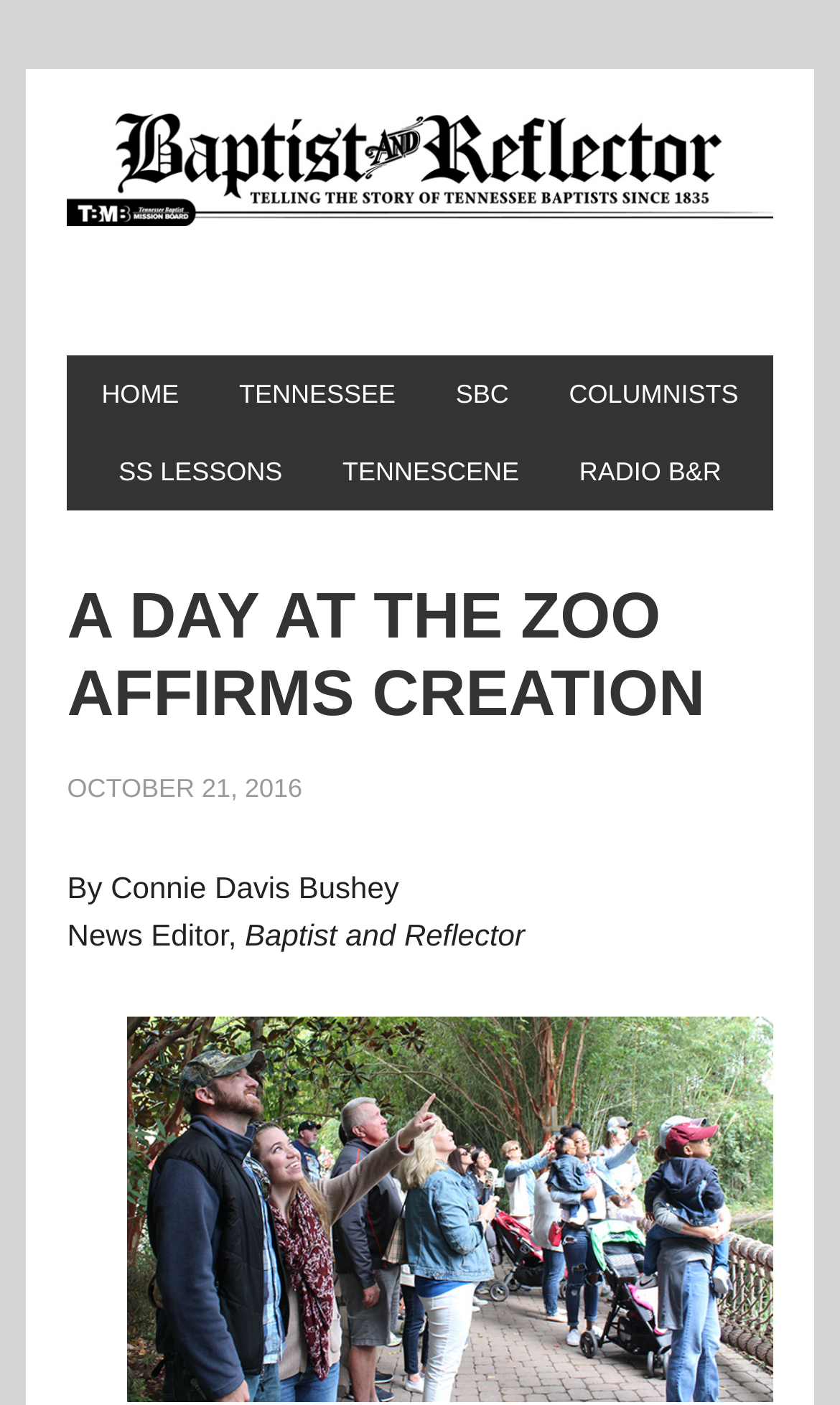Answer the question with a single word or phrase: 
What is the name of the conference mentioned in the article?

TBC Apologetics Conference